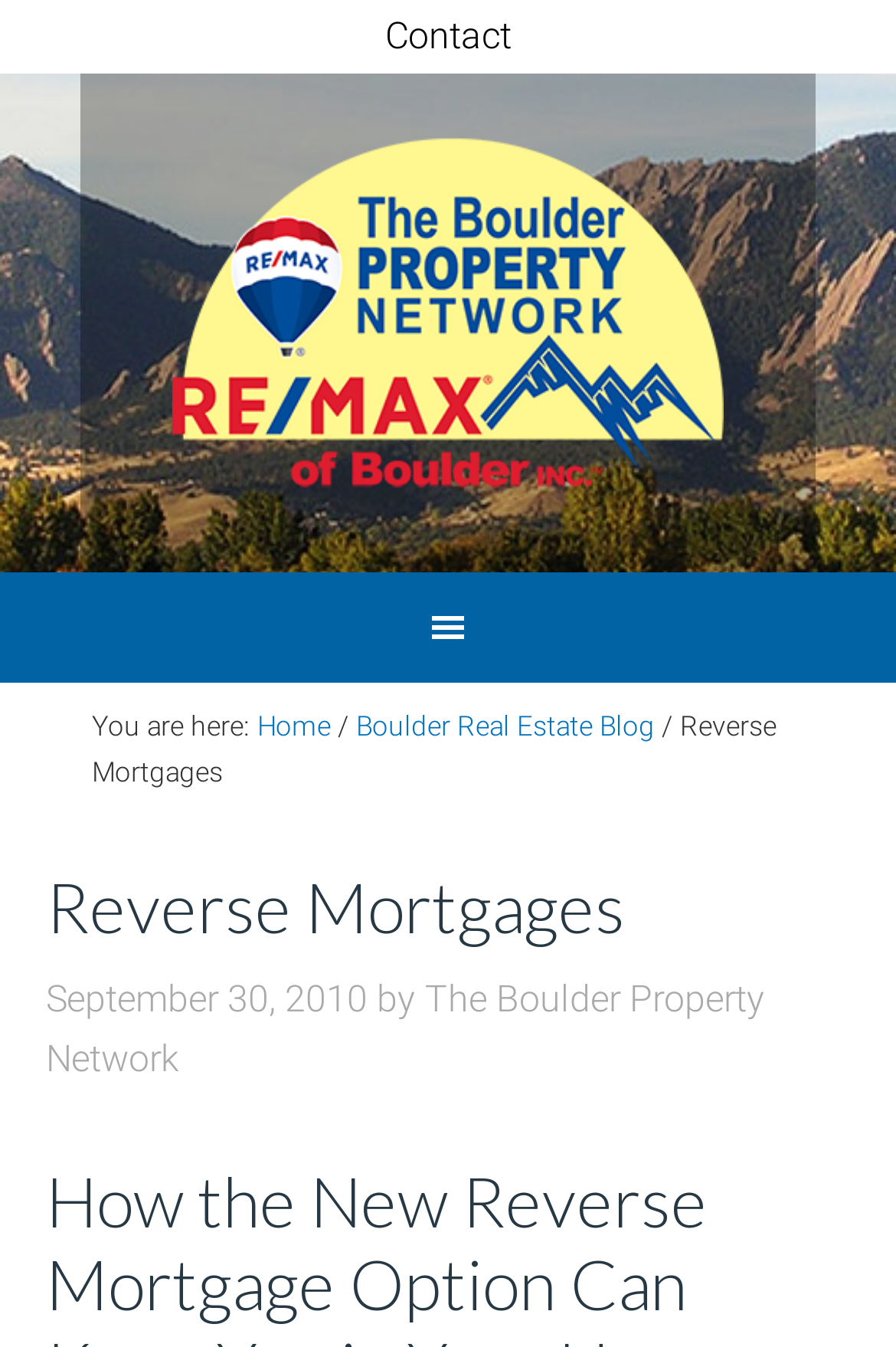What is the name of the blog?
Based on the image content, provide your answer in one word or a short phrase.

Boulder Real Estate Blog